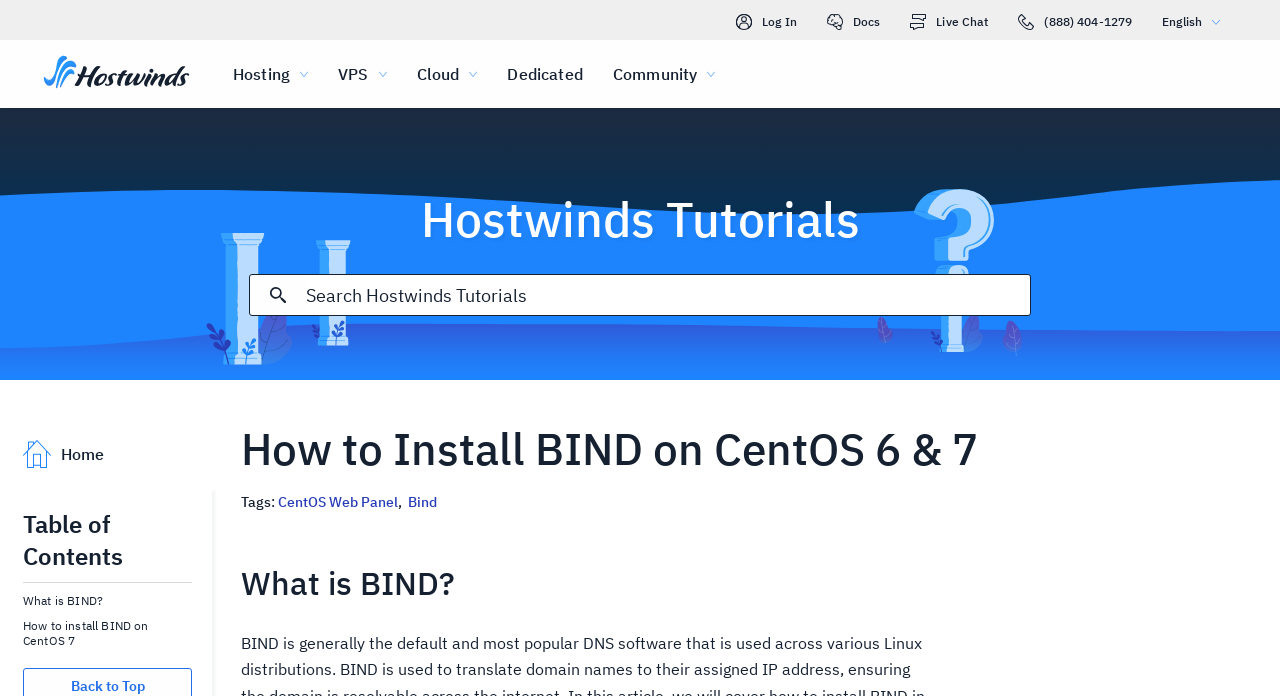What operating system is mentioned in the tutorial?
Examine the image closely and answer the question with as much detail as possible.

The tutorial is titled 'How to Install BIND on CentOS 6 & 7', which indicates that the operating system being referred to is CentOS, specifically versions 6 and 7.